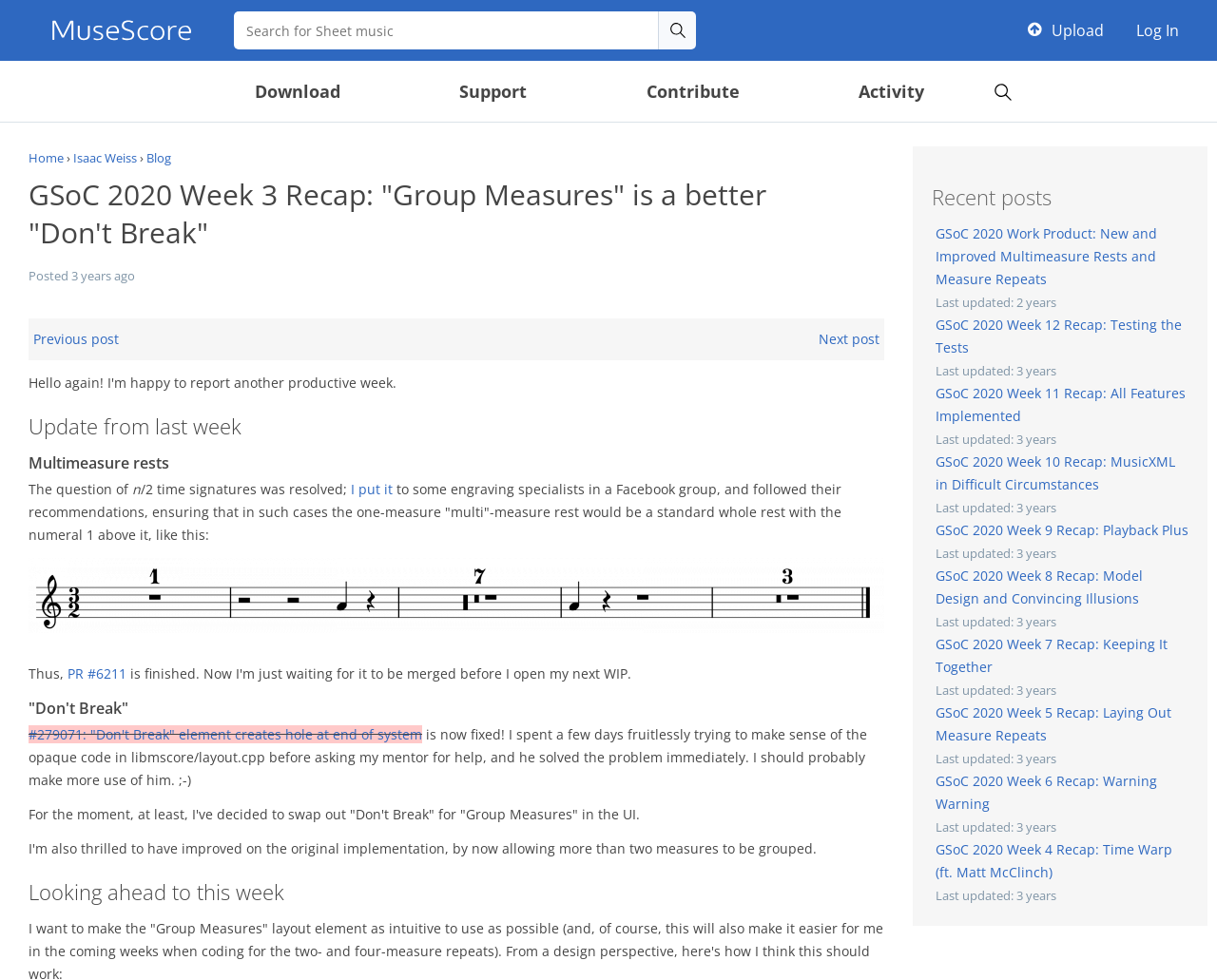Specify the bounding box coordinates (top-left x, top-left y, bottom-right x, bottom-right y) of the UI element in the screenshot that matches this description: I put it

[0.288, 0.49, 0.323, 0.508]